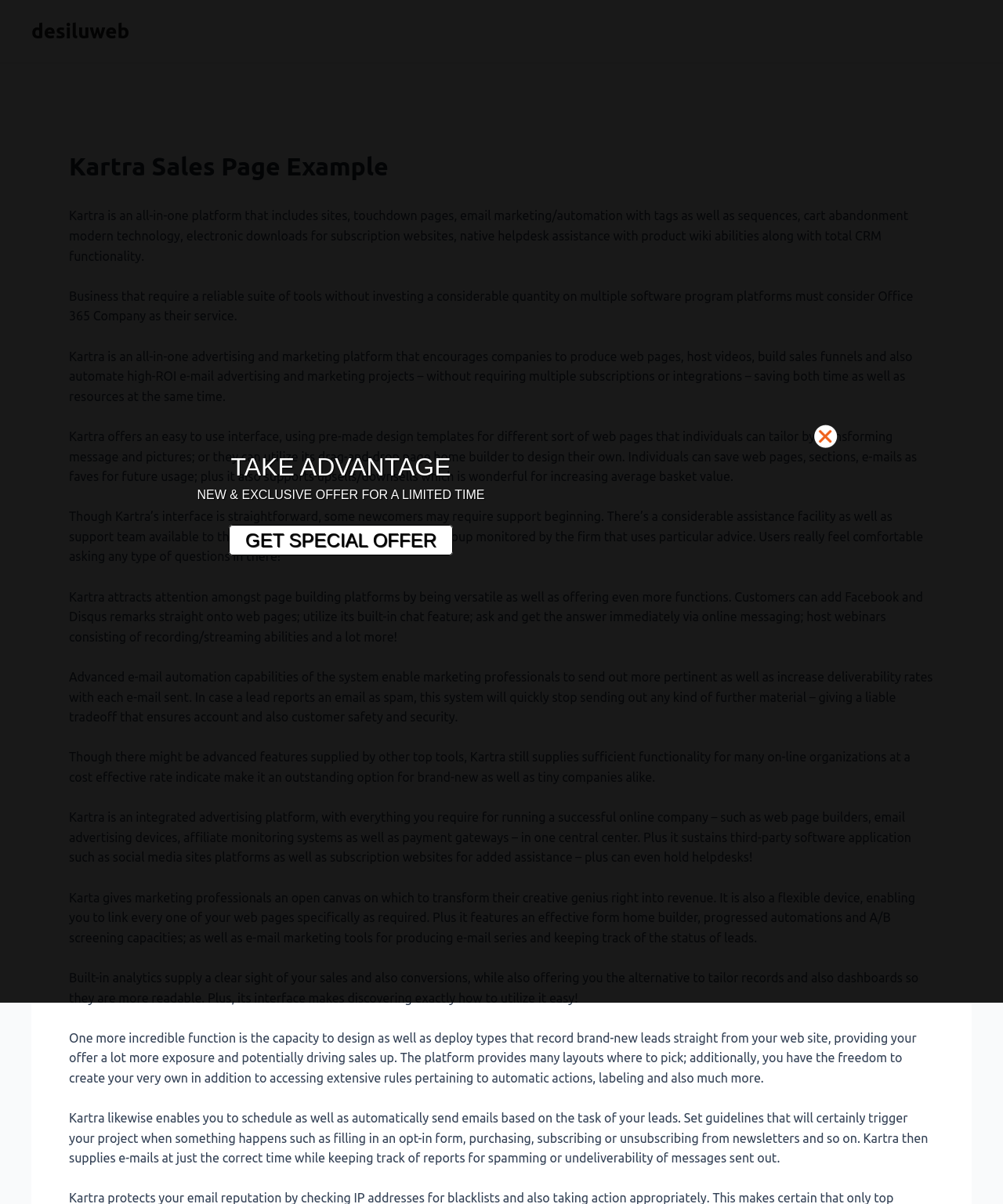Identify the bounding box of the UI element described as follows: "desiluweb". Provide the coordinates as four float numbers in the range of 0 to 1 [left, top, right, bottom].

[0.031, 0.017, 0.129, 0.035]